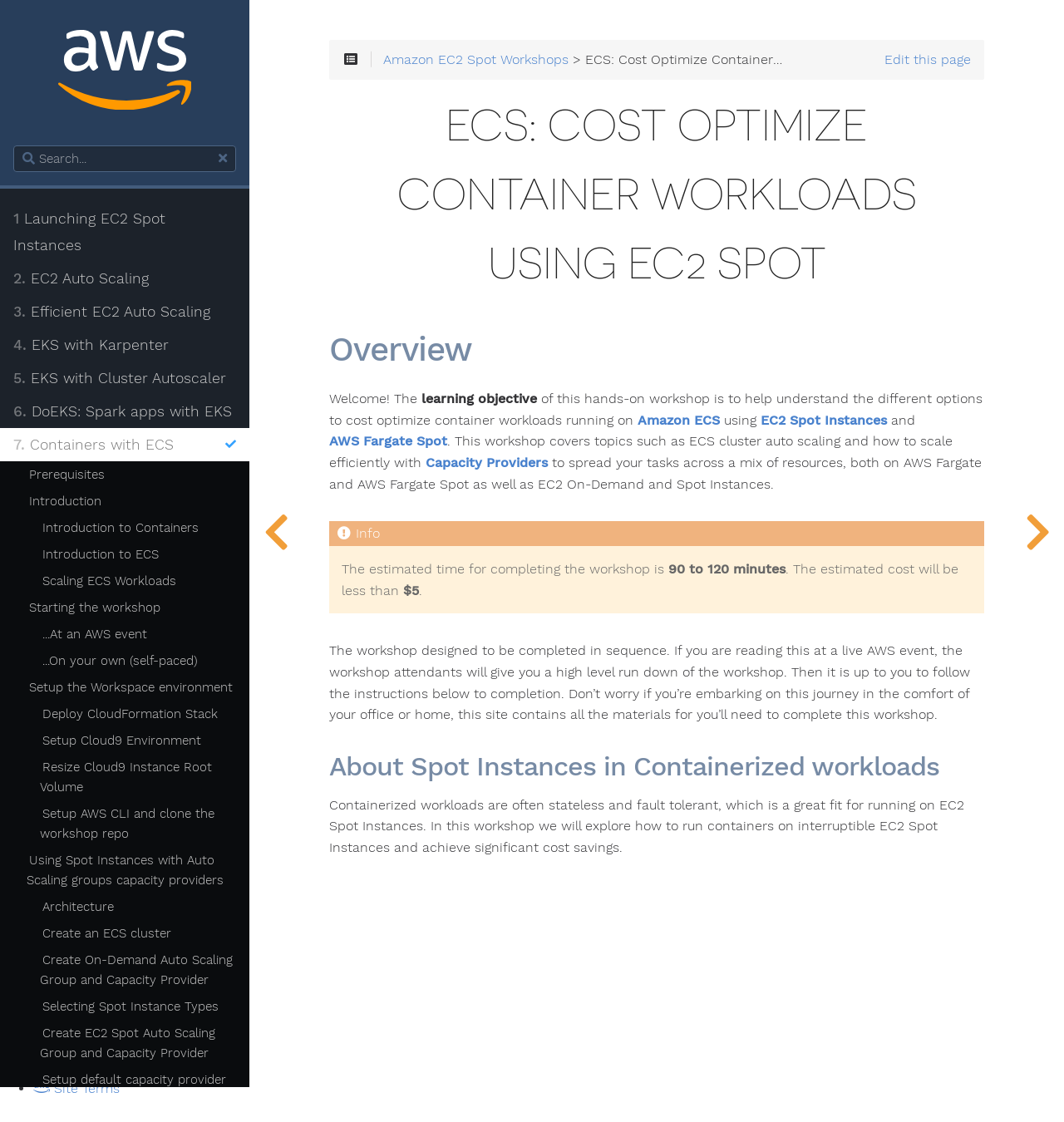Articulate a detailed summary of the webpage's content and design.

The webpage is about EC2 Spot Workshops, specifically focused on cost optimizing container workloads using EC2 Spot. At the top left corner, there is an AWS logo in white color. Next to it, there is a search box. Below the logo, there is a list of links, including "Launching EC2 Spot Instances", "EC2 Auto Scaling with multiple instance types and purchase options", and several others.

On the right side of the page, there is a heading "ECS: Cost Optimize Container Workloads using EC2 Spot" followed by an overview section. The overview section explains that the workshop is designed to help users understand how to cost optimize container workloads running on Amazon ECS using EC2 Spot Instances and AWS Fargate Spot. It also mentions that the workshop covers topics such as ECS cluster auto scaling and how to scale efficiently with Capacity Providers.

Below the overview section, there is a section that provides information about the workshop, including the estimated time to complete it (90 to 120 minutes) and the estimated cost (less than $5). There is also a paragraph that explains how the workshop is designed to be completed in sequence, and that users can follow the instructions on the site to complete it.

Further down the page, there is a section titled "About Spot Instances in Containerized workloads" that explains how containerized workloads are a great fit for running on EC2 Spot Instances and how the workshop will explore how to run containers on interruptible EC2 Spot Instances to achieve significant cost savings.

At the bottom of the page, there are several links, including "Edit this page" and "Amazon EC2 Spot Workshops". There is also a link to the top right corner of the page with an icon.